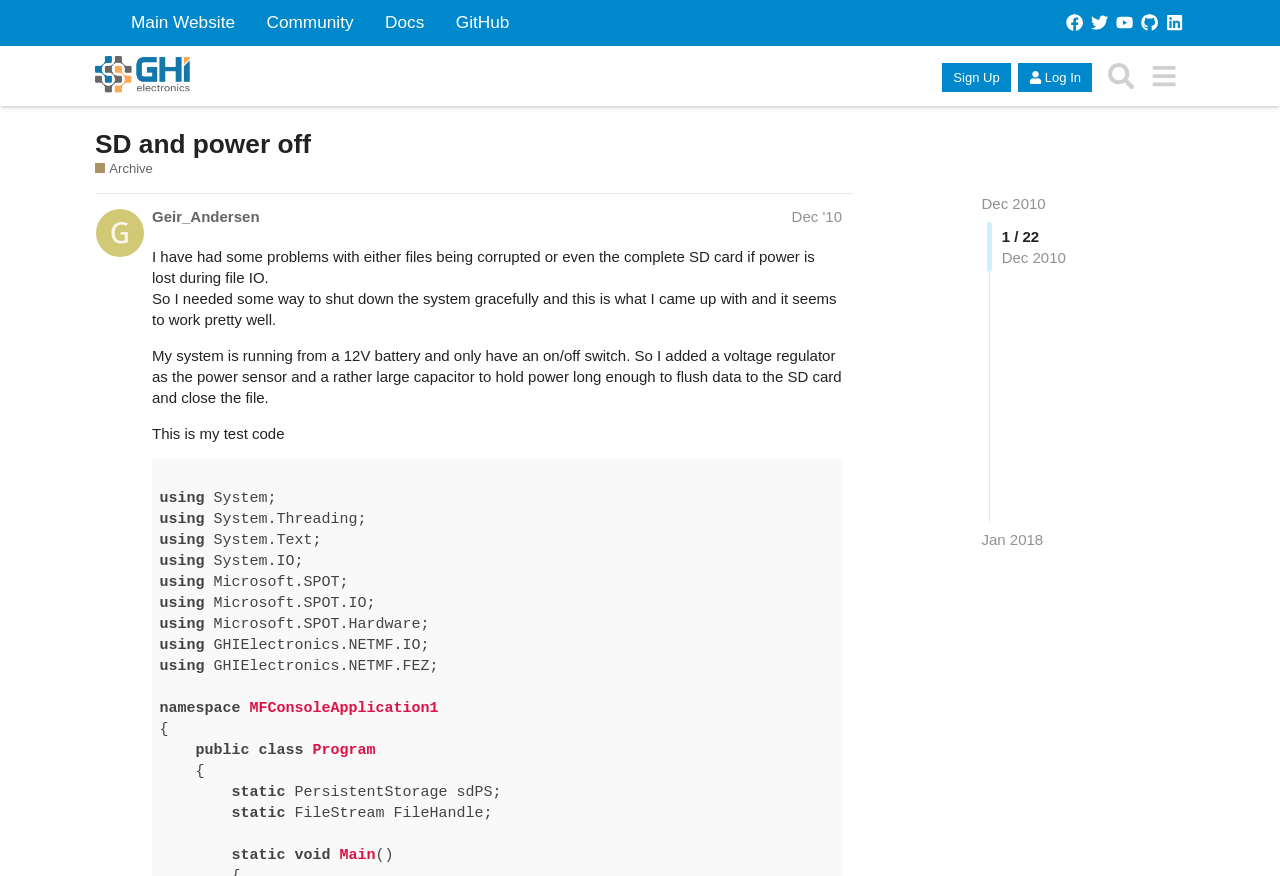What is the purpose of the FileStream?
Give a thorough and detailed response to the question.

The purpose of the FileStream is to handle file operations, such as reading and writing to the SD card, and to ensure that data is properly flushed to the card in case of power loss.